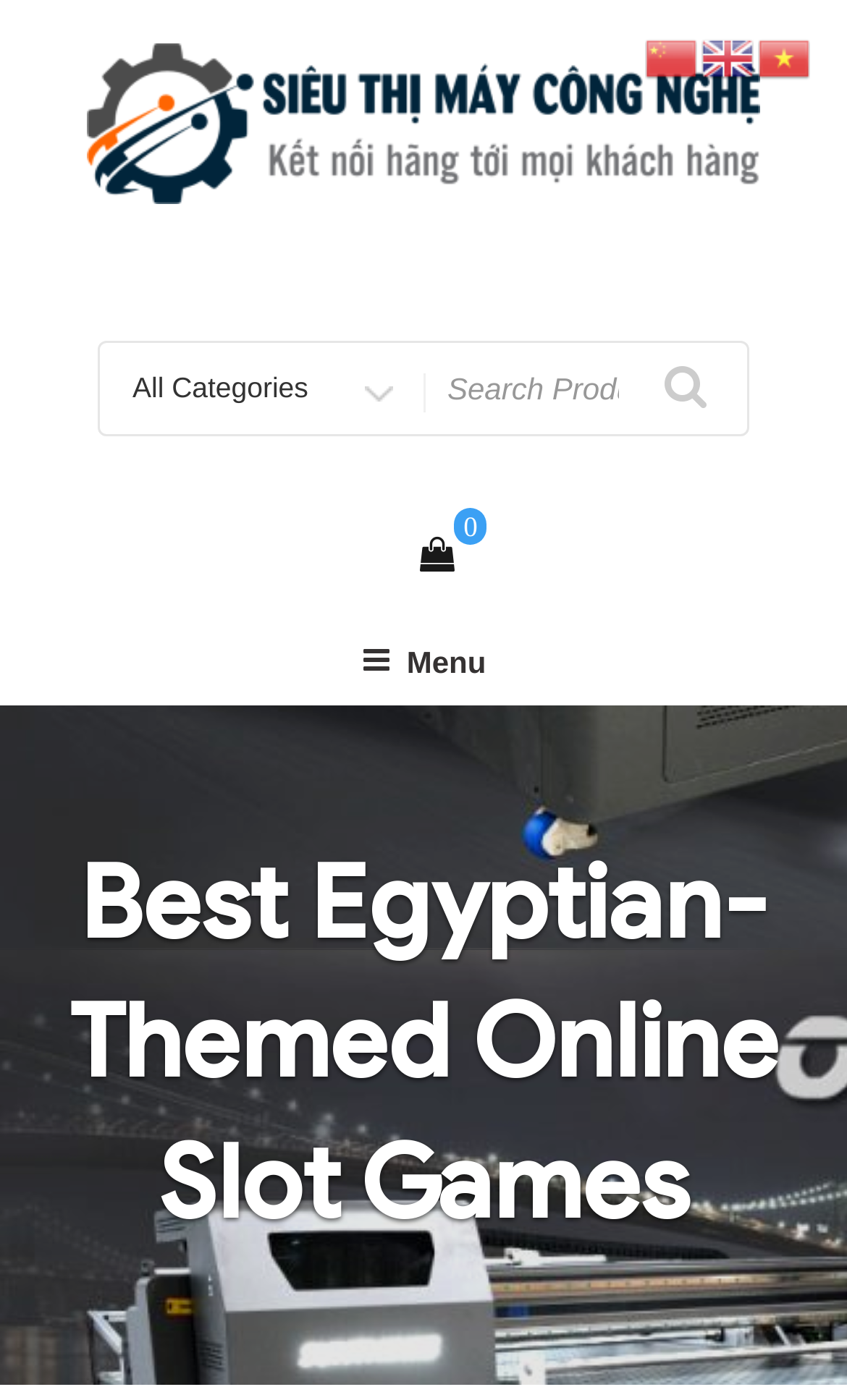Please determine the bounding box coordinates for the UI element described as: "title="English"".

[0.828, 0.025, 0.895, 0.055]